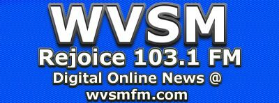What is the website address of WVSM?
Examine the image closely and answer the question with as much detail as possible.

The website address 'wvsmfm.com' is displayed below the main logo, providing a clear call-to-action for viewers to access the digital online news platform.